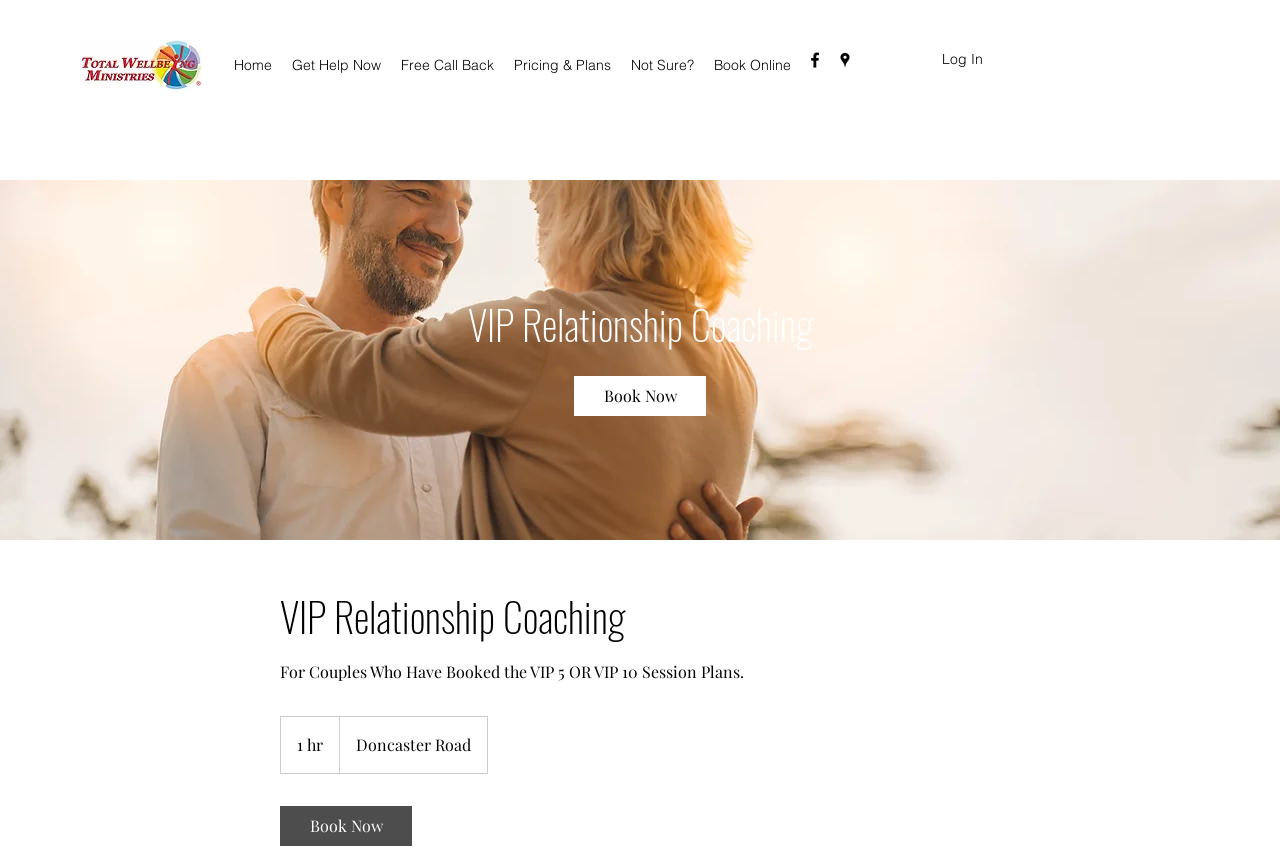Find the bounding box coordinates of the element you need to click on to perform this action: 'Click on the 'Get Help Now' link'. The coordinates should be represented by four float values between 0 and 1, in the format [left, top, right, bottom].

[0.22, 0.058, 0.305, 0.092]